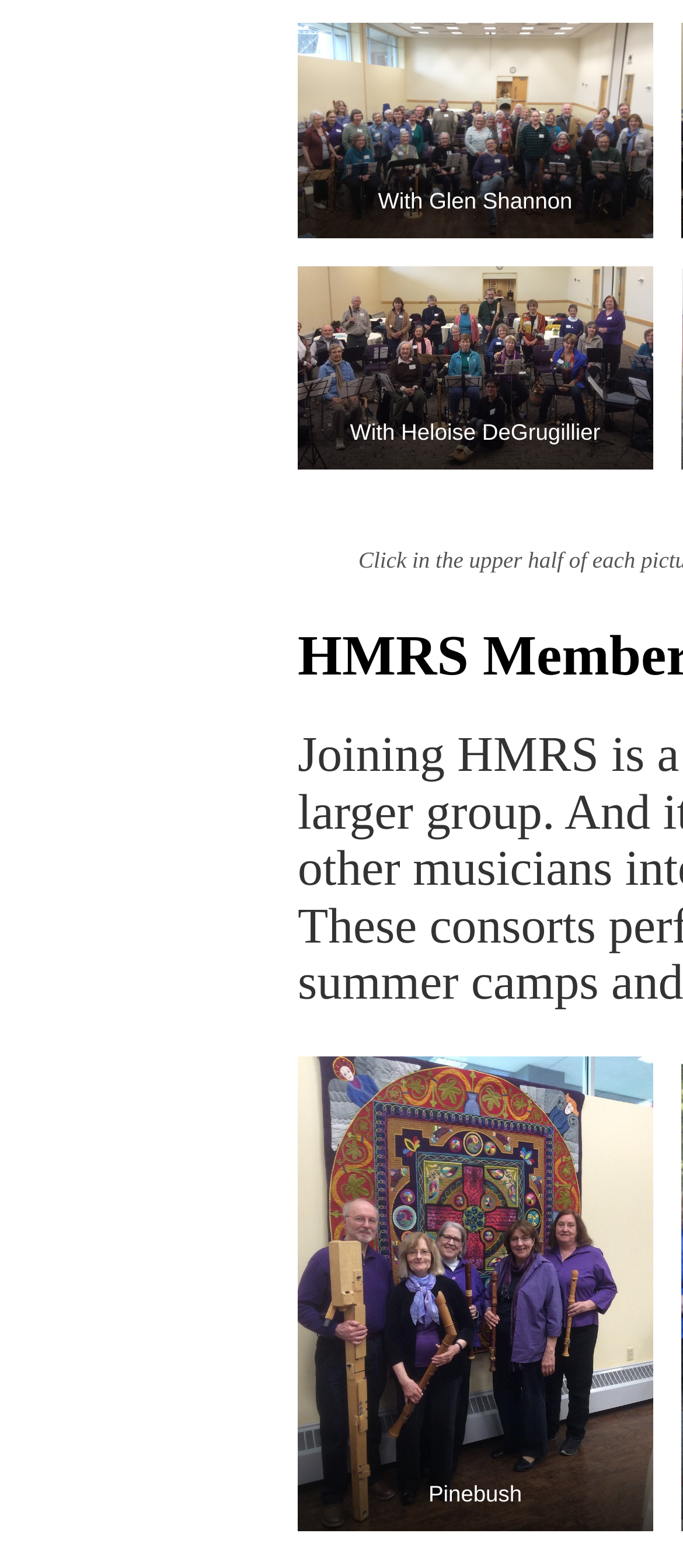Respond to the question below with a single word or phrase: How many figures are present on the webpage?

3